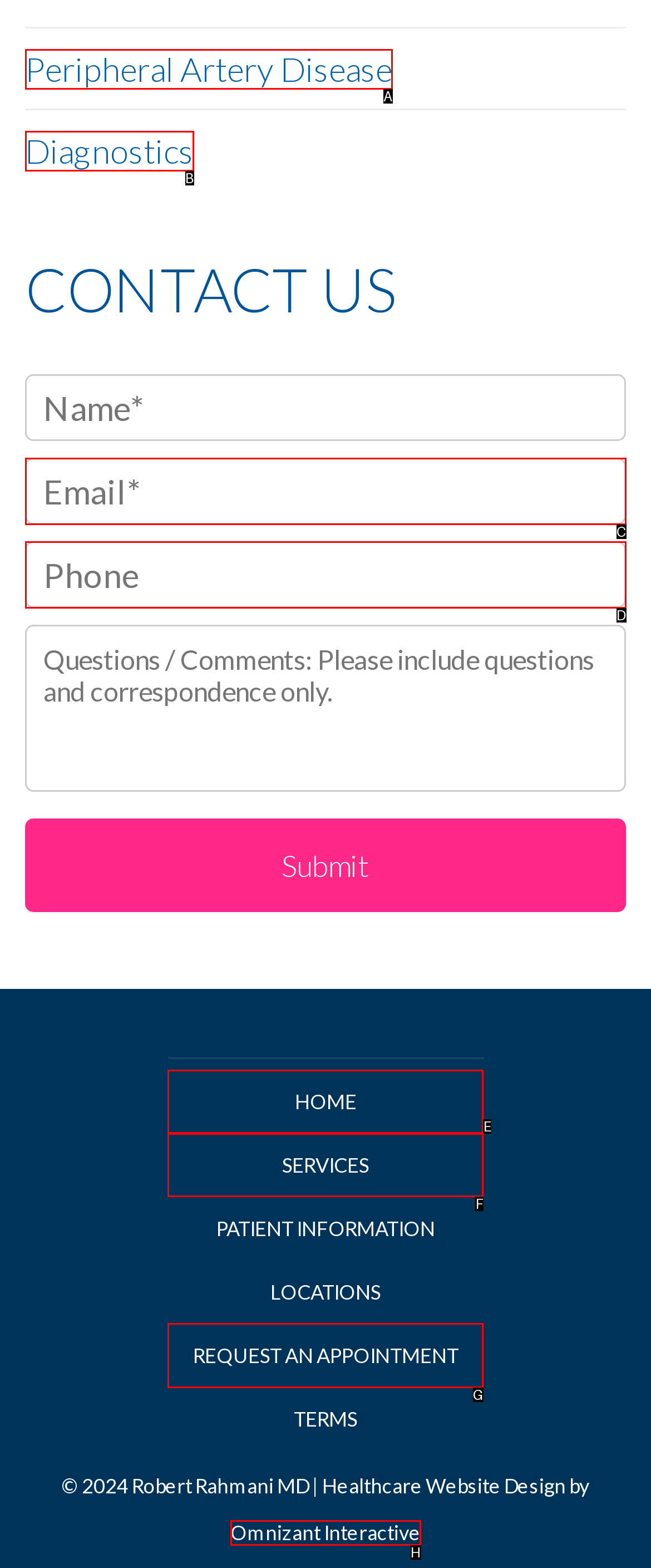What is the letter of the UI element you should click to Check out Restaurant Week in Chinatown? Provide the letter directly.

None